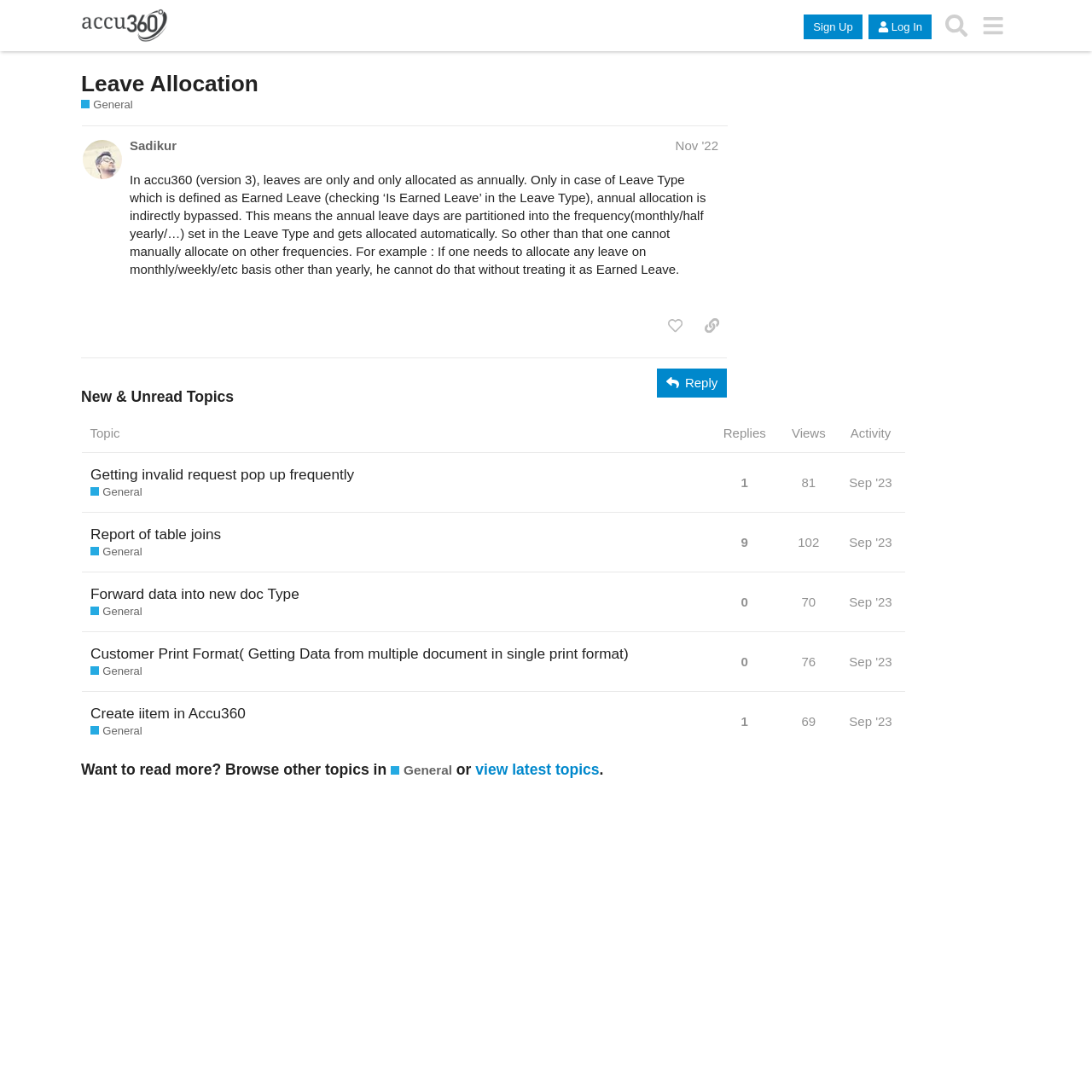Please specify the bounding box coordinates of the clickable region necessary for completing the following instruction: "Click 'When will I be charged?'". The coordinates must consist of four float numbers between 0 and 1, i.e., [left, top, right, bottom].

None